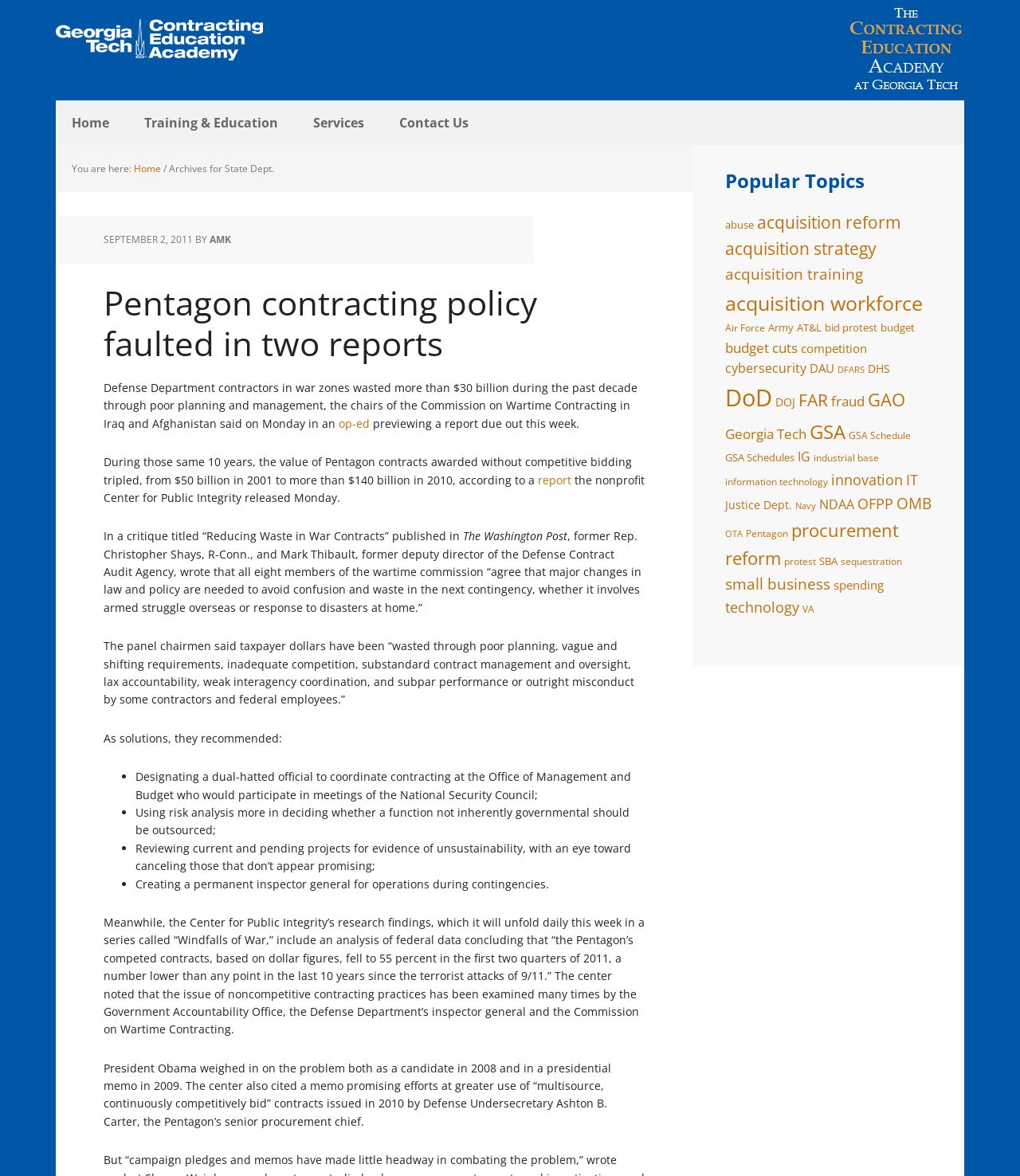Using the information shown in the image, answer the question with as much detail as possible: What is the value of Pentagon contracts awarded without competitive bidding in 2010?

The value of Pentagon contracts awarded without competitive bidding in 2010 can be found in the text, which states 'the value of Pentagon contracts awarded without competitive bidding tripled, from $50 billion in 2001 to more than $140 billion in 2010'.